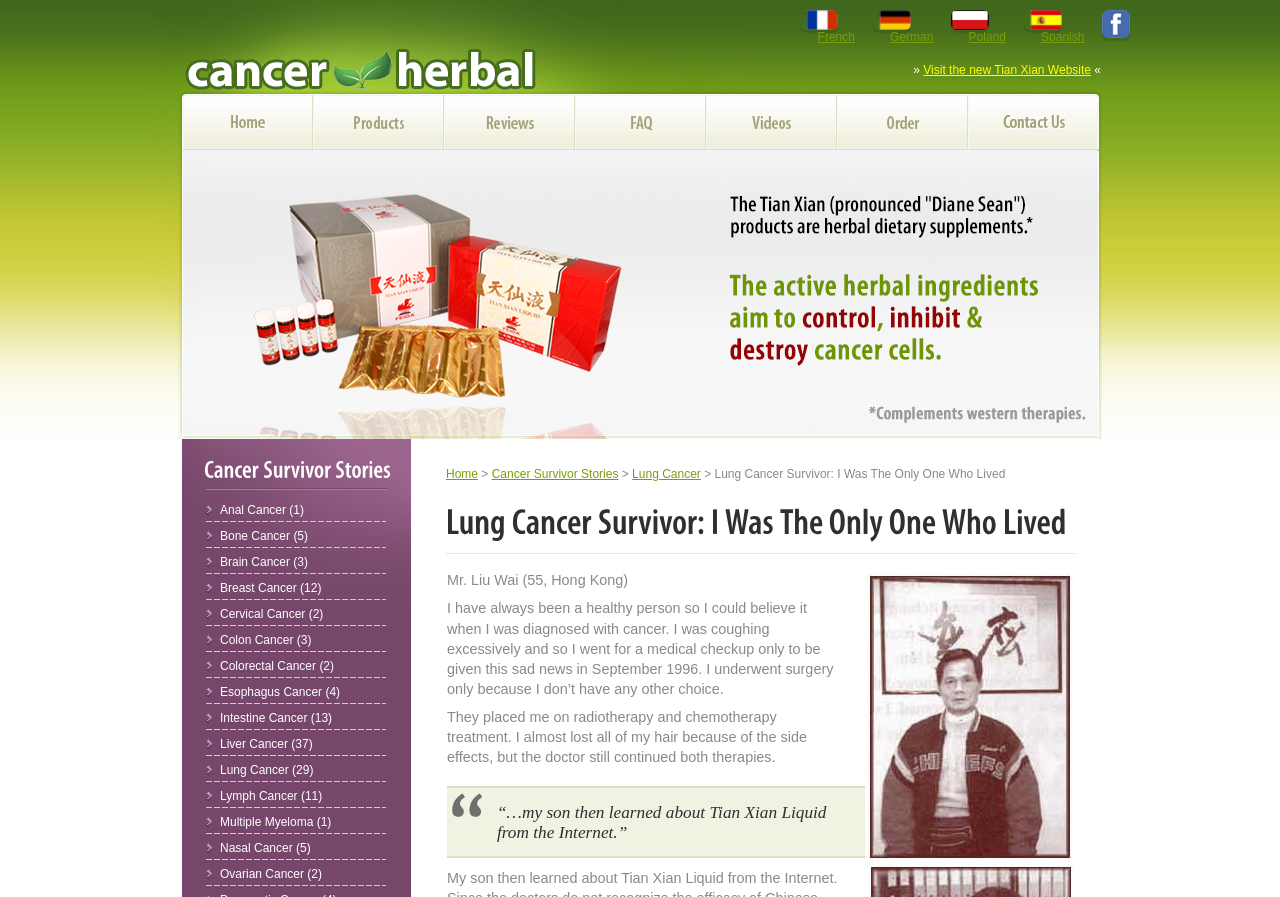Specify the bounding box coordinates for the region that must be clicked to perform the given instruction: "Read the Lung Cancer Survivor story".

[0.348, 0.559, 0.841, 0.607]